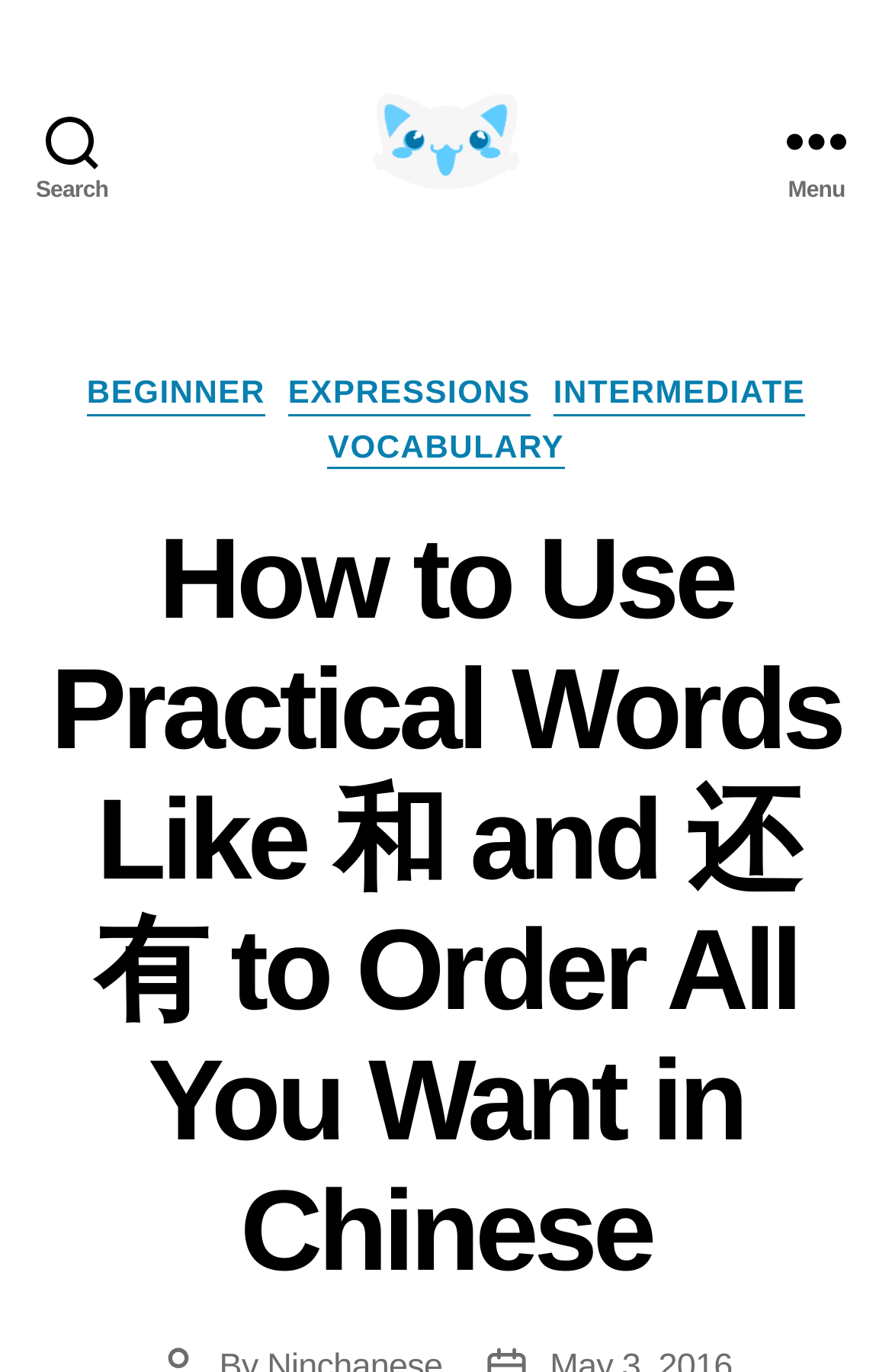Using the element description: "parent_node: Ninchanese", determine the bounding box coordinates. The coordinates should be in the format [left, top, right, bottom], with values between 0 and 1.

[0.397, 0.053, 0.603, 0.153]